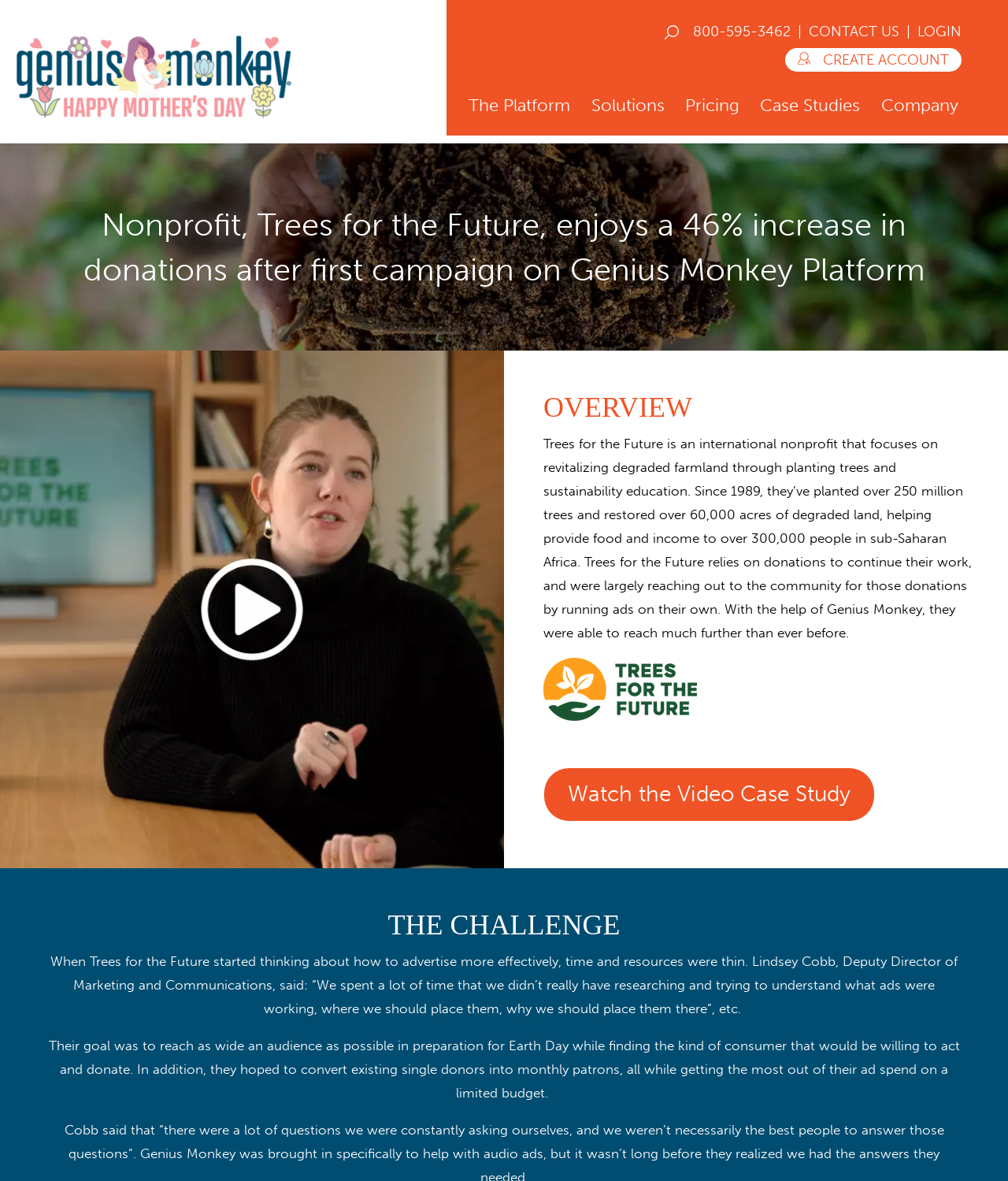Please determine the bounding box coordinates of the element to click on in order to accomplish the following task: "read Case Studies". Ensure the coordinates are four float numbers ranging from 0 to 1, i.e., [left, top, right, bottom].

[0.744, 0.064, 0.864, 0.115]